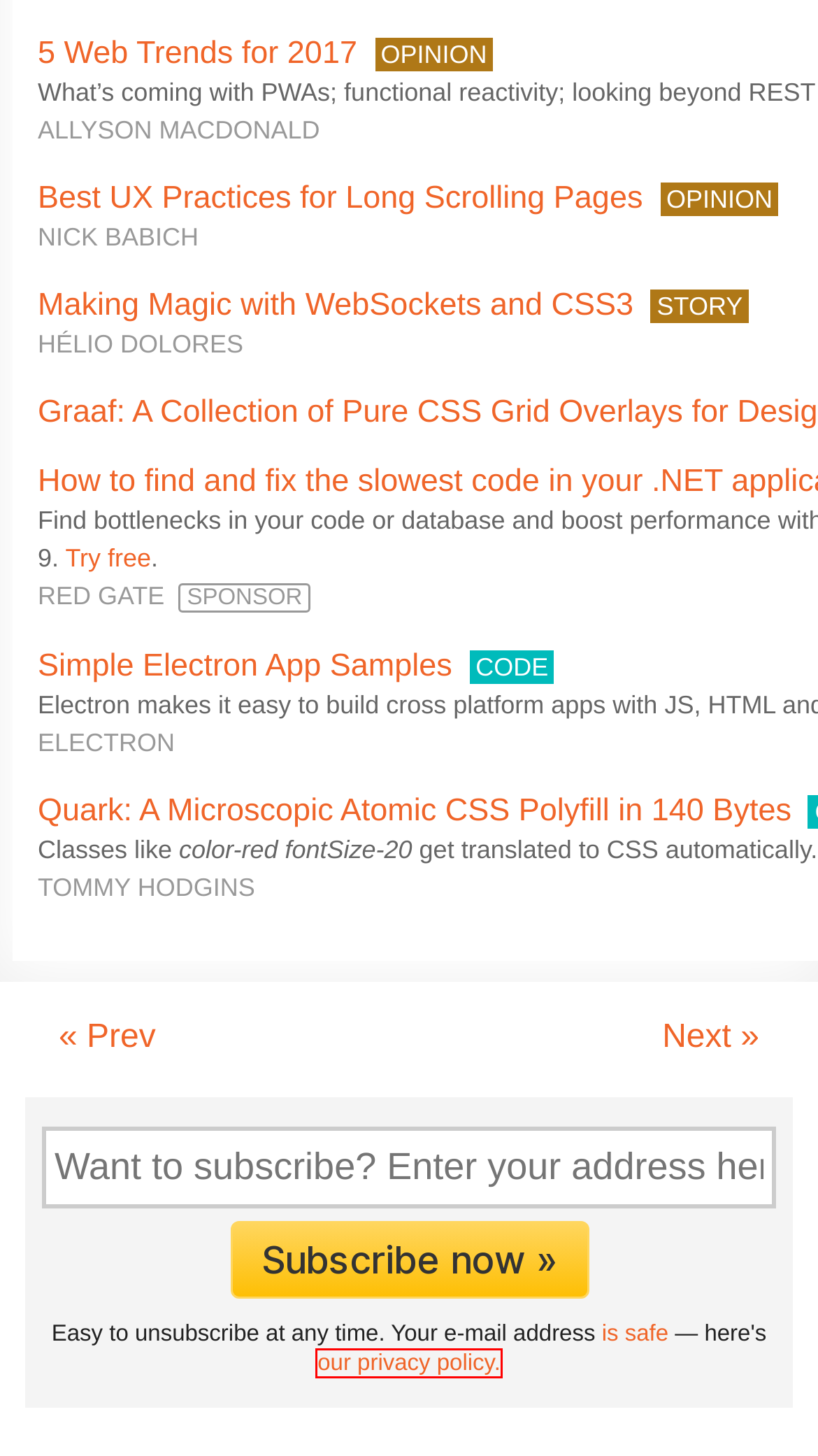Given a screenshot of a webpage with a red bounding box around an element, choose the most appropriate webpage description for the new page displayed after clicking the element within the bounding box. Here are the candidates:
A. WebGL 2 lands in Firefox - Mozilla Hacks - the Web developer blog
B. Frontend Focus Issue 647: June 12, 2024
C. Quark: a microscopic atomic CSS polyfill
D. .NET Profiler To Boost Application Performance| ANTS Performance Profiler
E. Privacy Policy
F. Welcome To X-Team
G. Firefox  51.0, See All New Features, Updates and Fixes
H. Spam

E